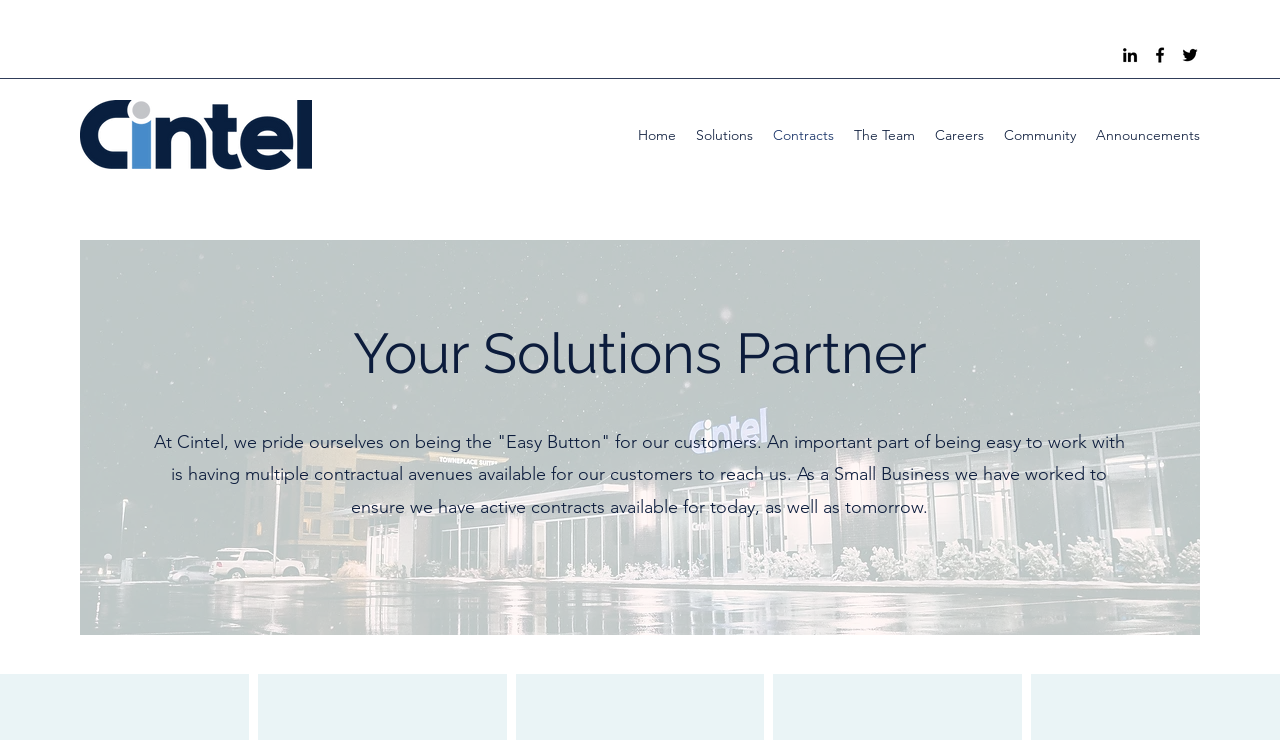Indicate the bounding box coordinates of the element that needs to be clicked to satisfy the following instruction: "View Twitter page". The coordinates should be four float numbers between 0 and 1, i.e., [left, top, right, bottom].

[0.922, 0.061, 0.938, 0.088]